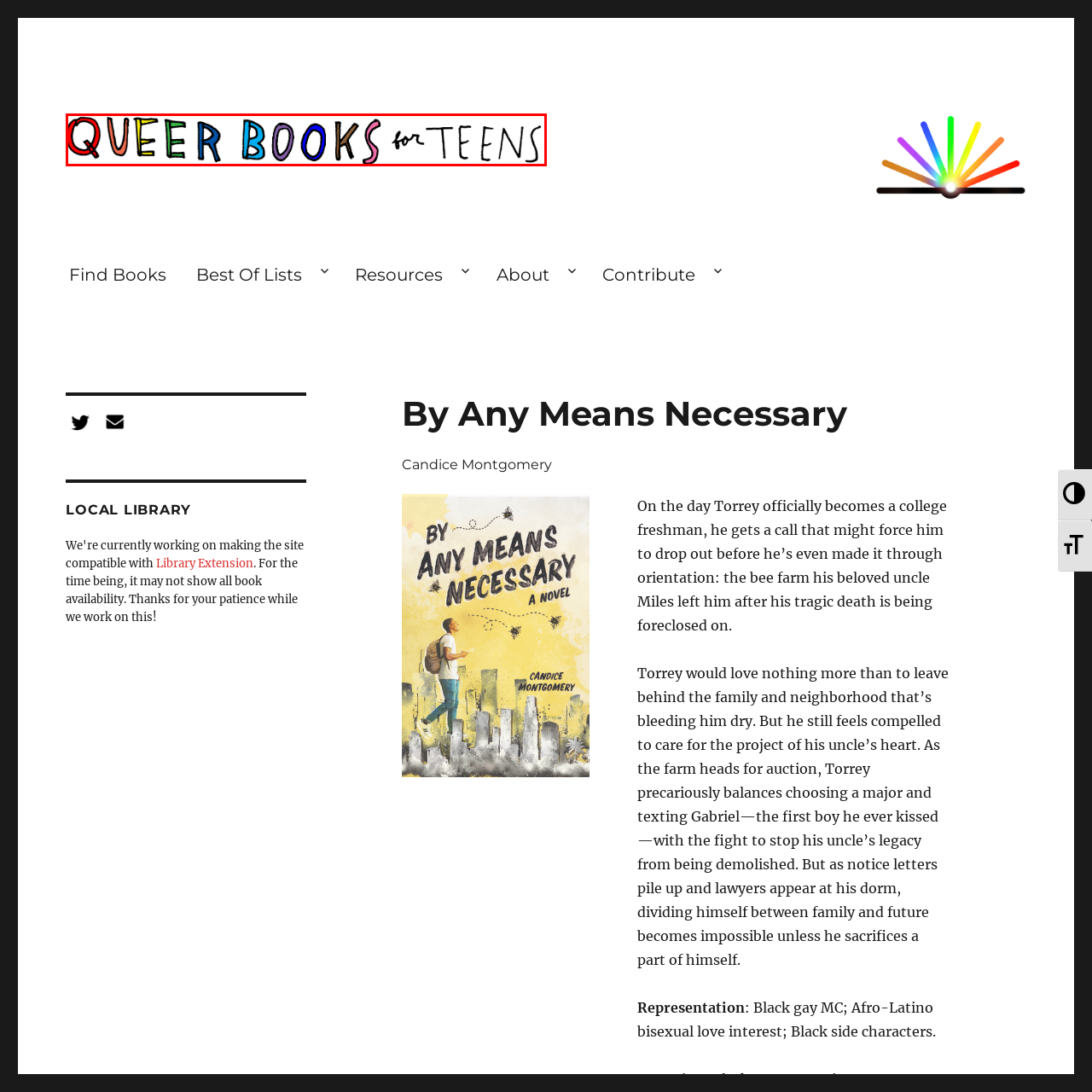Examine the picture highlighted with a red border, What is the purpose of the image? Please respond with a single word or phrase.

to promote queer literature